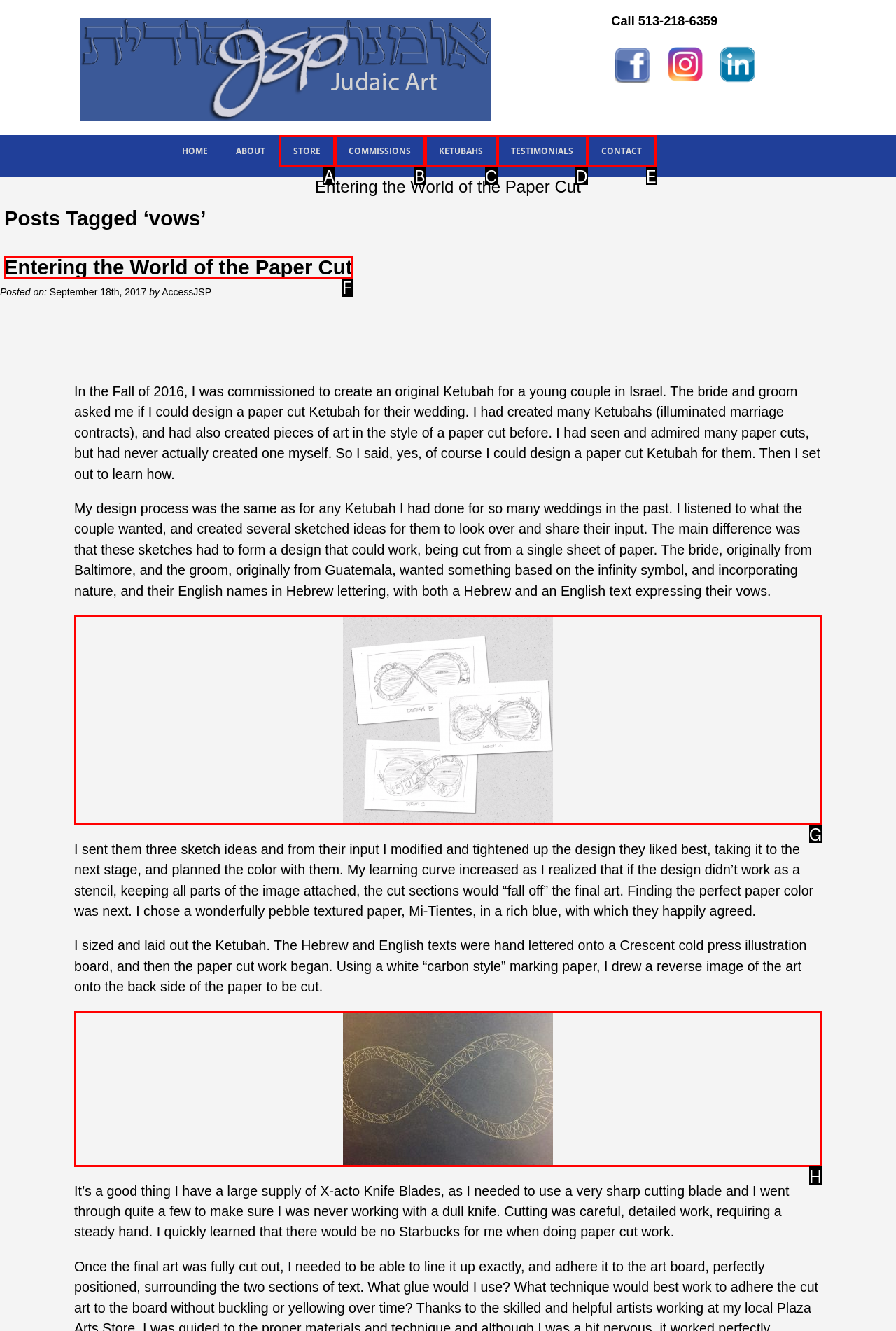With the description: Commissions, find the option that corresponds most closely and answer with its letter directly.

B